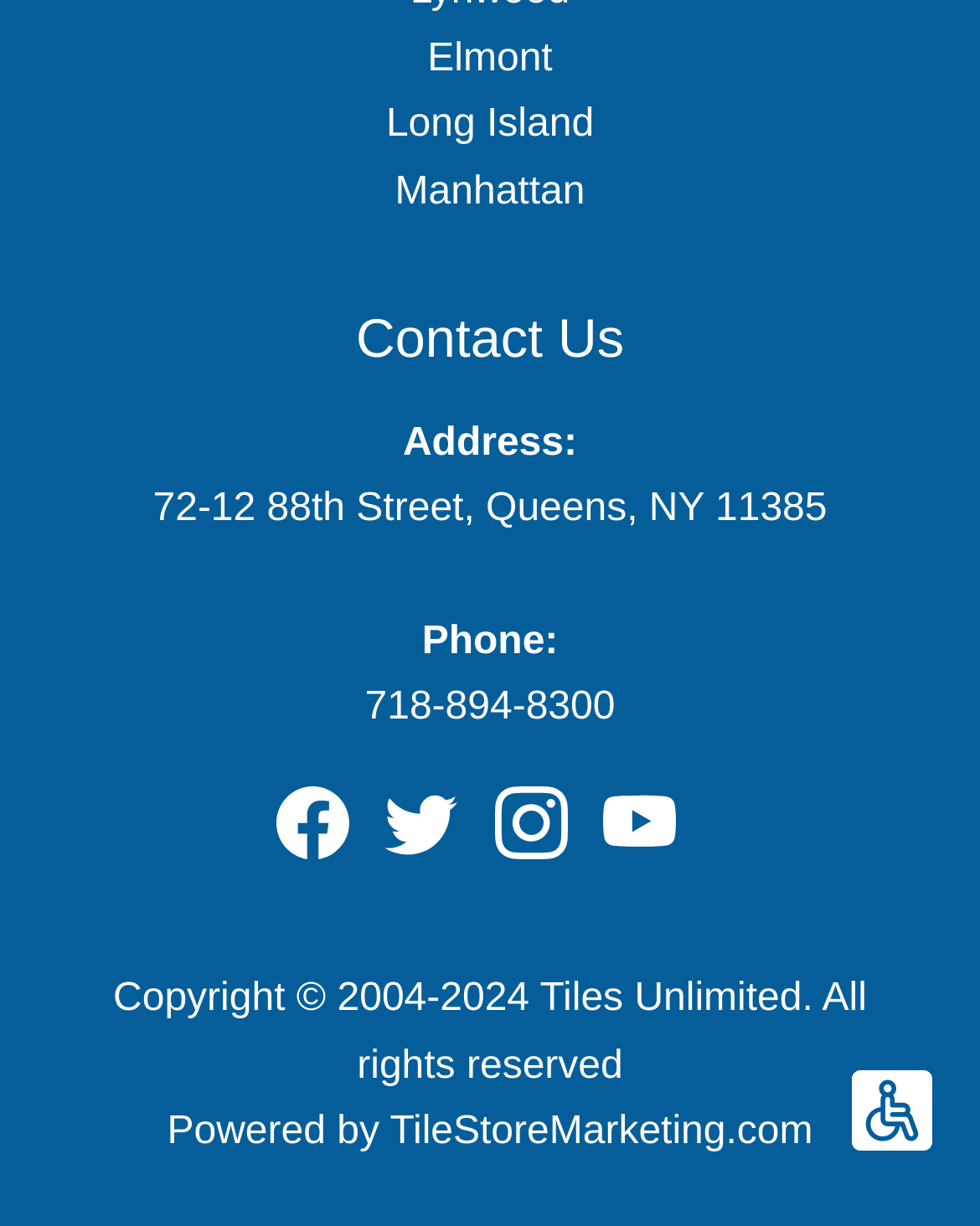Find and specify the bounding box coordinates that correspond to the clickable region for the instruction: "open visually impaired version".

[0.868, 0.874, 0.95, 0.939]